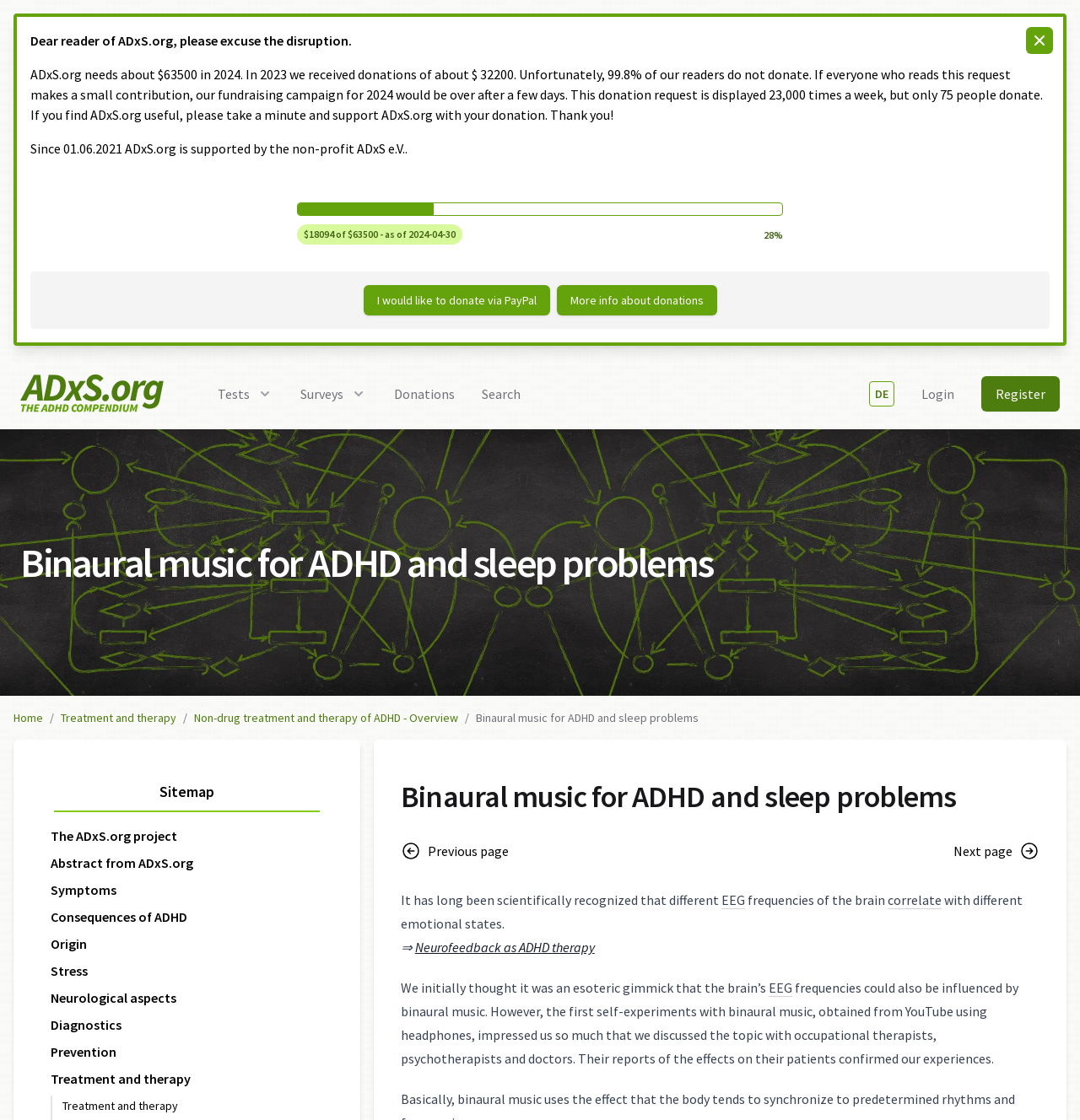What is the name of the organization supporting ADxS.org?
Analyze the image and deliver a detailed answer to the question.

I found the answer by looking at the static text element that says 'Since 01.06.2021 ADxS.org is supported by the non-profit ADxS e.V..' This suggests that the organization supporting ADxS.org is ADxS e.V.